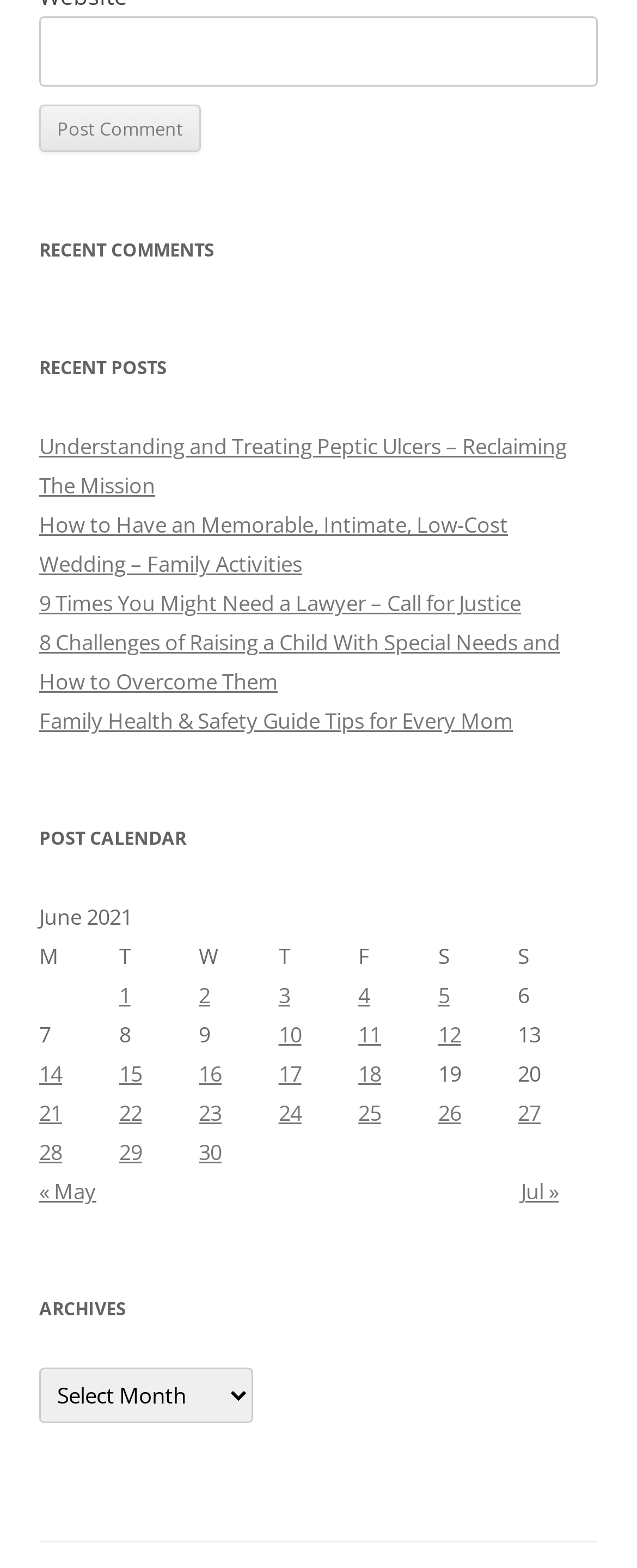Please find the bounding box for the UI component described as follows: "parent_node: Website name="url"".

[0.062, 0.011, 0.938, 0.055]